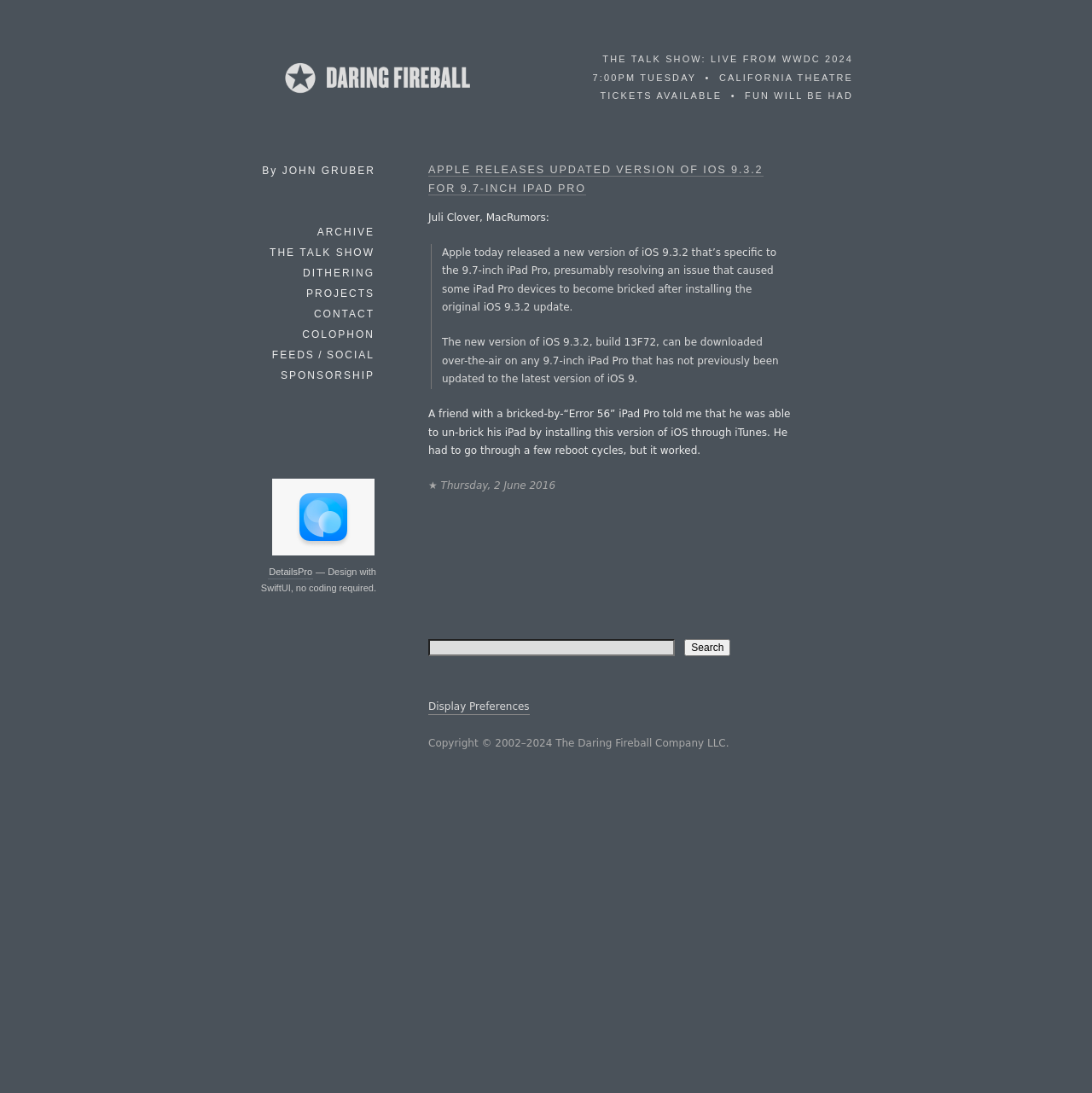Refer to the image and offer a detailed explanation in response to the question: What is the name of the author of this article?

I found the author's name by looking at the static text element that says 'By' and then finding the adjacent static text element that says 'JOHN GRUBER'.